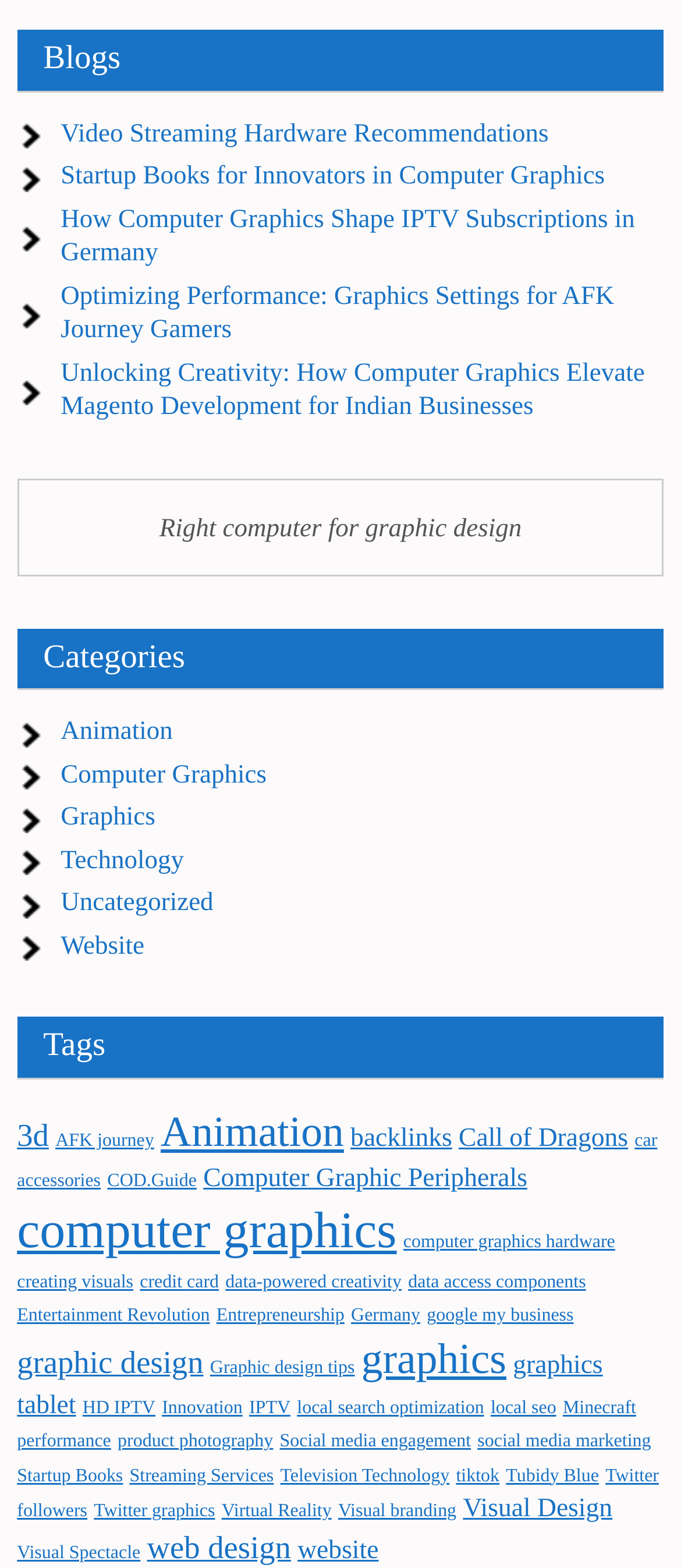How many items are related to 'web design'? Look at the image and give a one-word or short phrase answer.

3 items